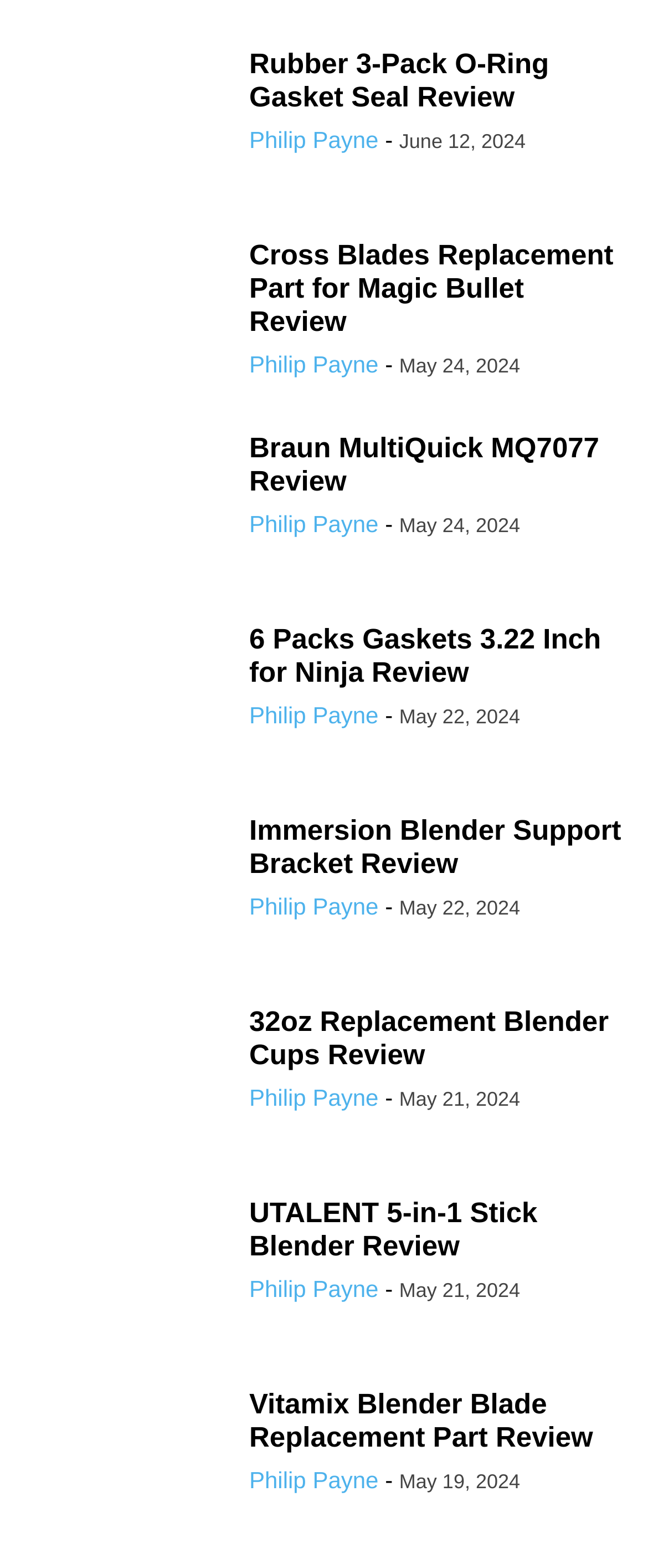Determine the bounding box coordinates of the element's region needed to click to follow the instruction: "Read the review of Rubber 3-Pack O-Ring Gasket Seal". Provide these coordinates as four float numbers between 0 and 1, formatted as [left, top, right, bottom].

[0.385, 0.03, 0.962, 0.073]